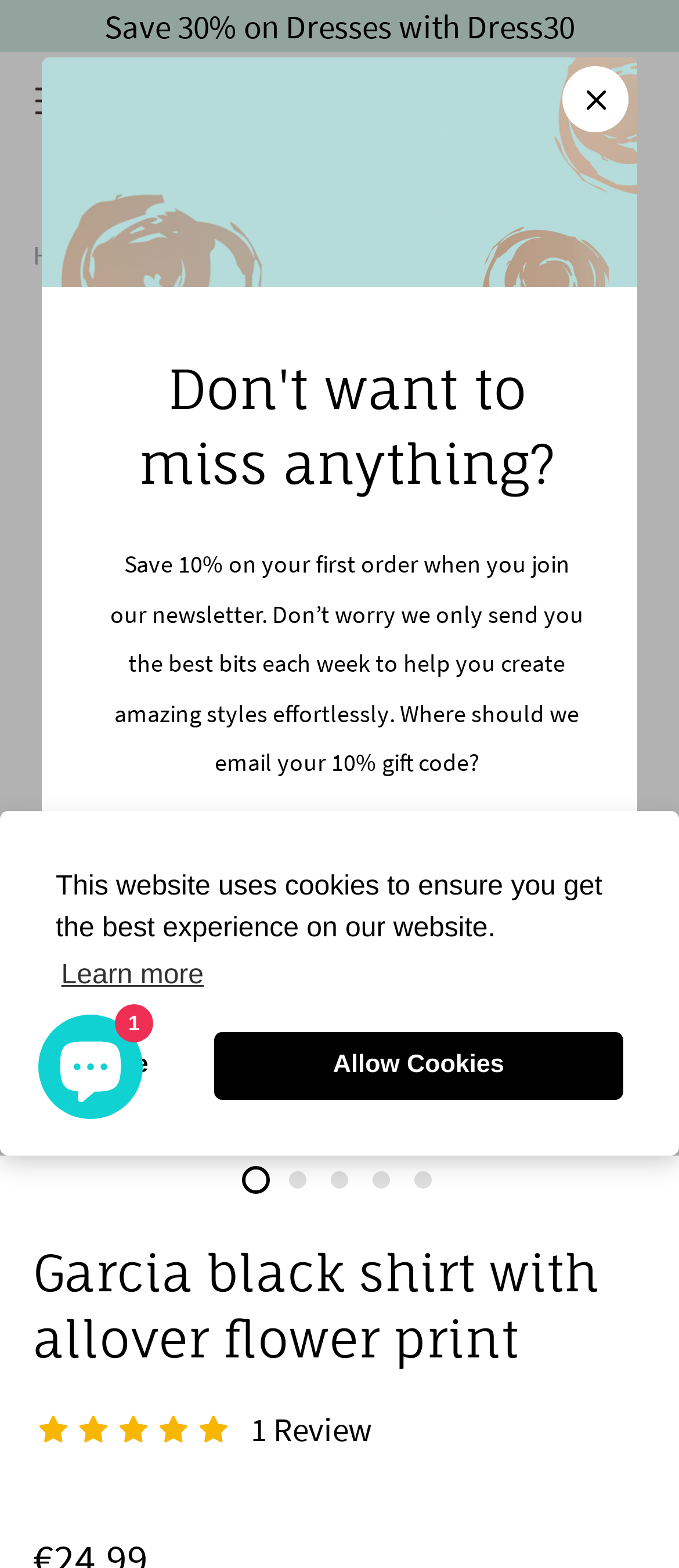Please identify the bounding box coordinates of the clickable area that will fulfill the following instruction: "Write a review". The coordinates should be in the format of four float numbers between 0 and 1, i.e., [left, top, right, bottom].

[0.049, 0.892, 0.549, 0.931]